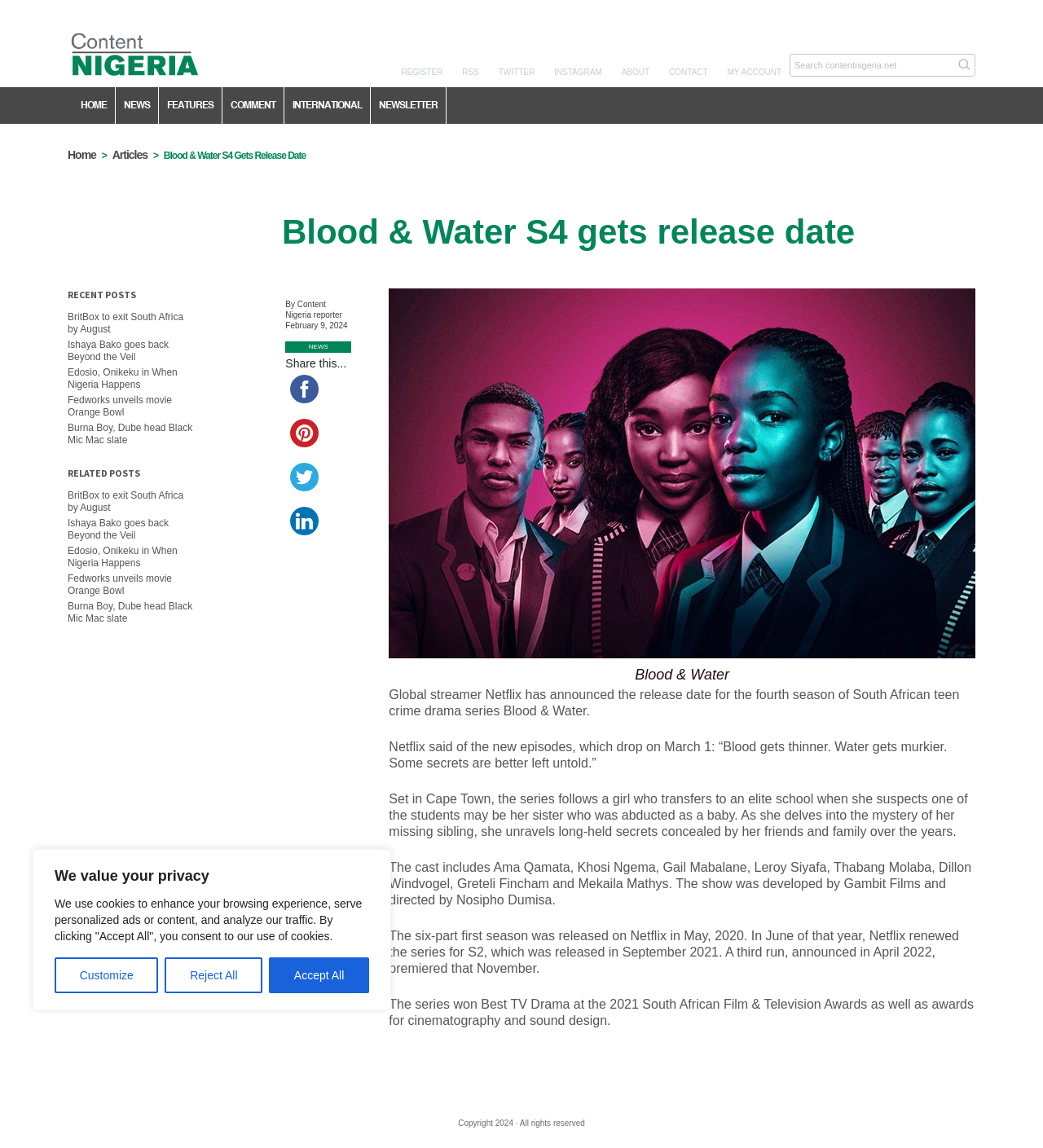Please identify the coordinates of the bounding box that should be clicked to fulfill this instruction: "Share on facebook".

[0.274, 0.336, 0.31, 0.346]